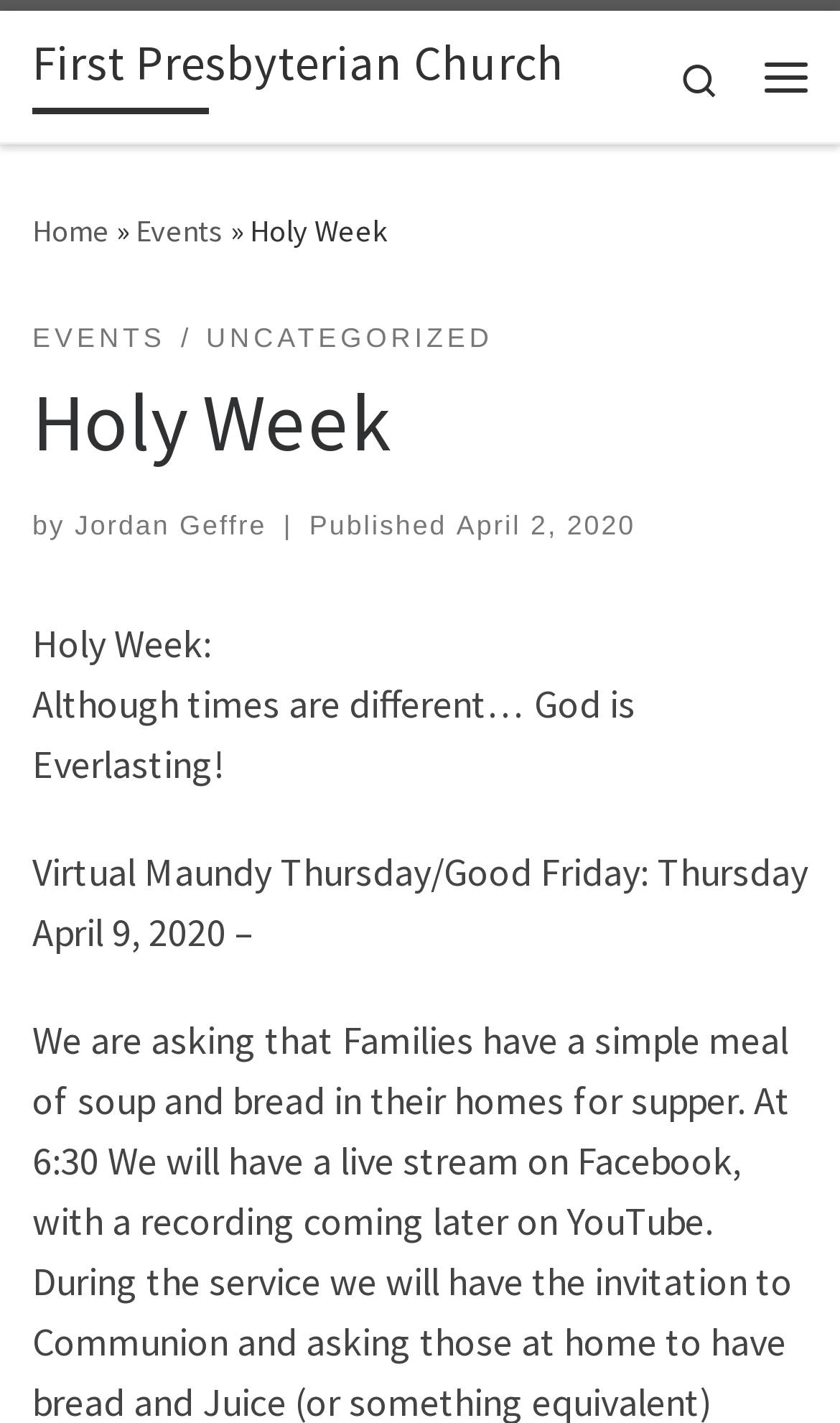Identify the bounding box coordinates of the area that should be clicked in order to complete the given instruction: "search for something". The bounding box coordinates should be four float numbers between 0 and 1, i.e., [left, top, right, bottom].

[0.779, 0.008, 0.885, 0.1]